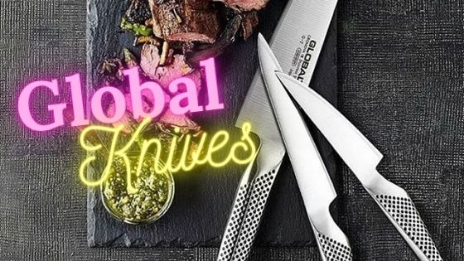What is the background color of the image?
Please respond to the question thoroughly and include all relevant details.

The caption describes the image as having a dark slate background, which provides a contrasting backdrop for the sleek, metallic knives and other elements.